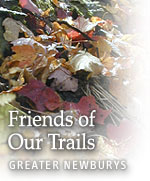Provide a comprehensive description of the image.

The image features a vibrant autumn scene of fallen leaves, showcasing the rich colors of nature during the fall season. Overlaid on this natural backdrop is the text "Friends of Our Trails," accompanied by the phrase "Greater Newburys," suggesting a connection to a community-focused initiative dedicated to trail conservation and outdoor activities. This visual representation reflects the mission of the Friends of Our Trails organization, which is committed to preserving and promoting the natural beauty of trails in the Greater Newbury area. The warm hues of the leaves evoke a sense of tranquility and encourage outdoor exploration, embodying the spirit of hiking, nature appreciation, and community involvement.